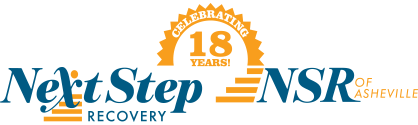Respond with a single word or phrase:
How many years of service is Next Step Recovery celebrating?

18 years